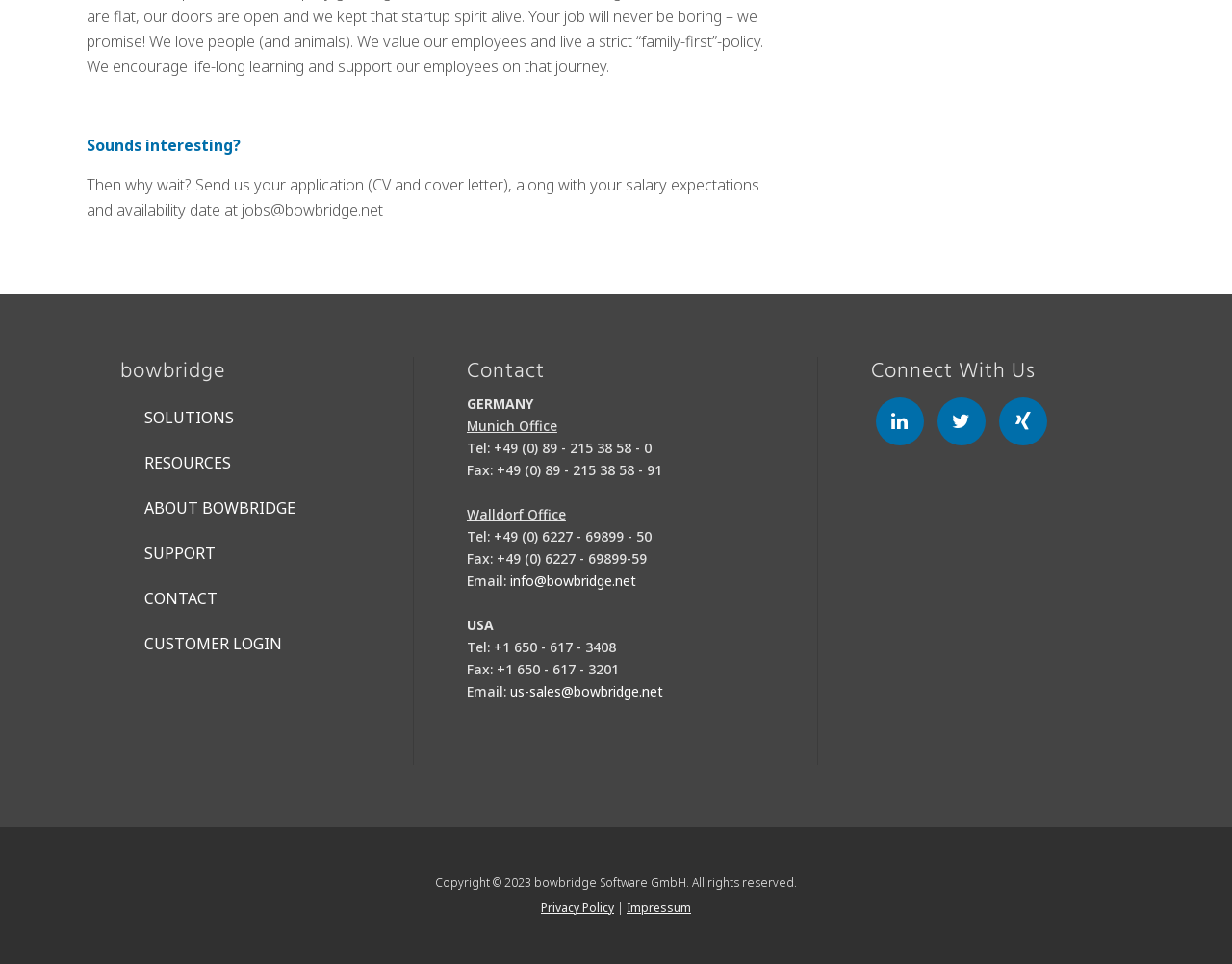What is the company name?
Provide a detailed and well-explained answer to the question.

The company name can be found in the heading element 'bowbridge' with bounding box coordinates [0.098, 0.37, 0.292, 0.402].